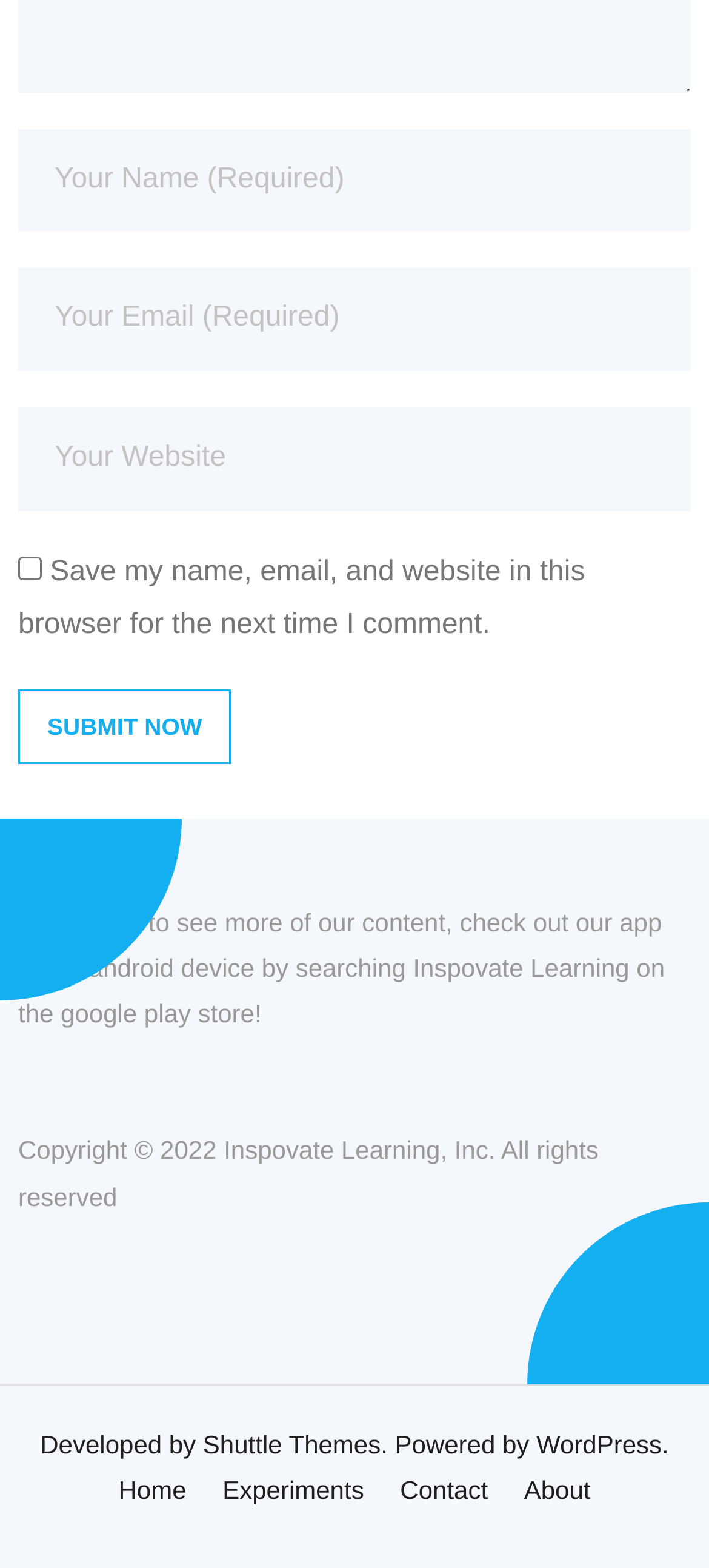What is the label of the checkbox? Refer to the image and provide a one-word or short phrase answer.

Save my name, email, and website in this browser for the next time I comment.